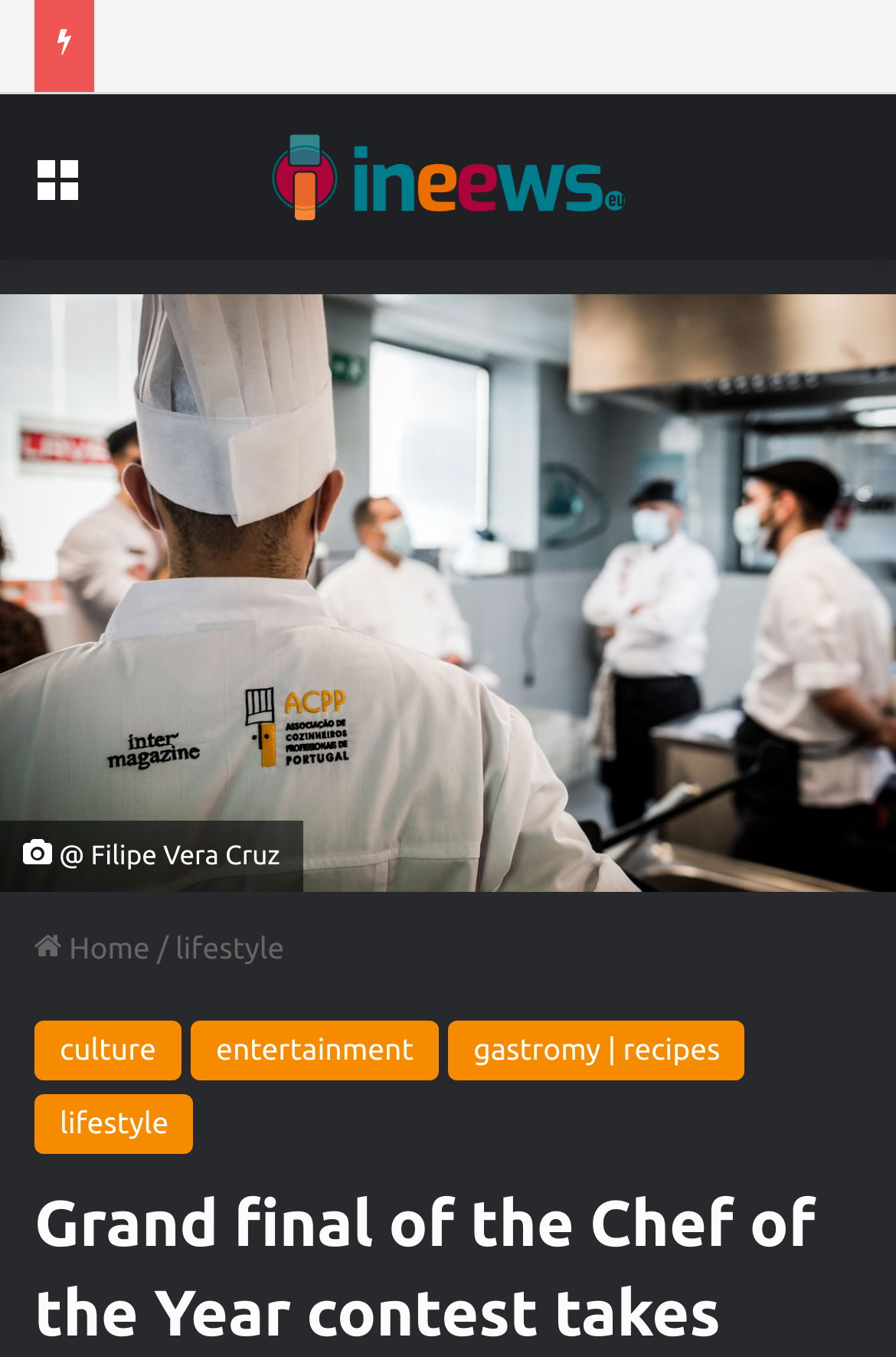How many navigation links are present in the secondary navigation?
Based on the image, answer the question with as much detail as possible.

I found the answer by looking at the navigation element and counting the number of link elements present within it, which are 'Home', 'lifestyle', 'culture', 'entertainment', and 'gastromy | recipes'.